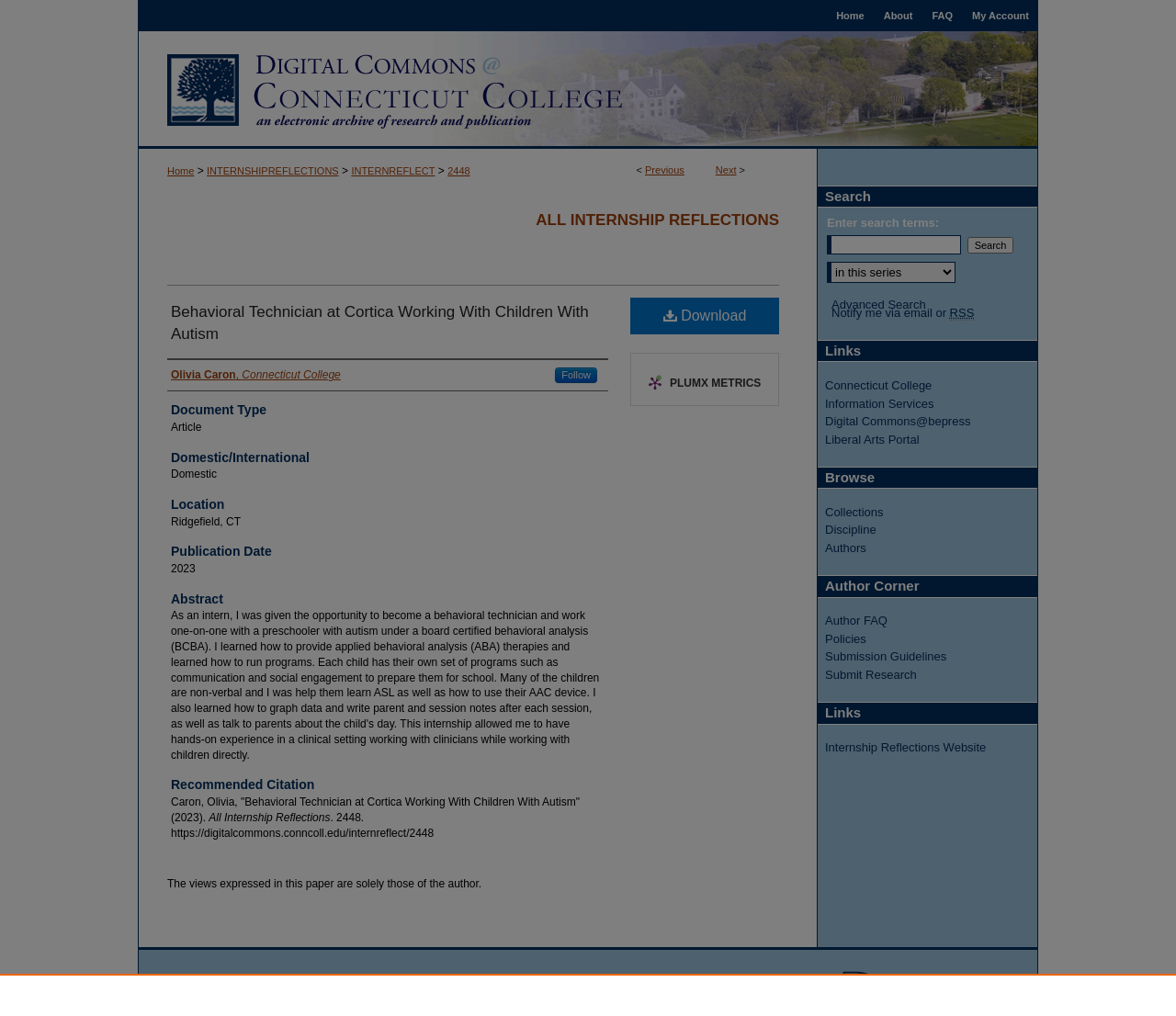Please provide the bounding box coordinates for the element that needs to be clicked to perform the following instruction: "Go to the Digital Commons @ Connecticut College homepage". The coordinates should be given as four float numbers between 0 and 1, i.e., [left, top, right, bottom].

[0.117, 0.031, 0.883, 0.146]